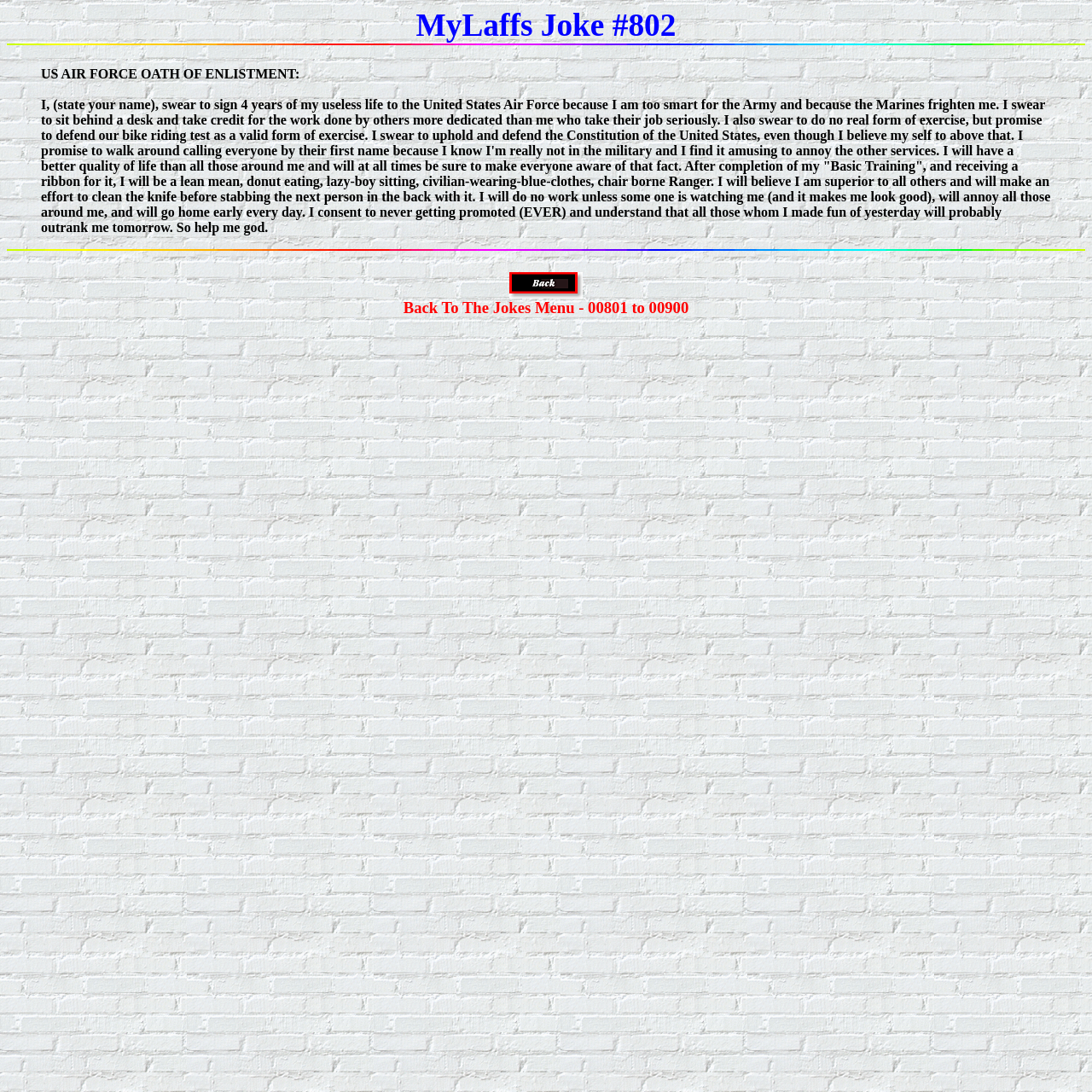Generate a thorough caption detailing the webpage content.

The webpage is a joke page, specifically MyLaffs Joke #802. At the top, there is a heading "MyLaffs Joke #802 bar" with an accompanying image of a bar. Below this, there is a blockquote section that contains the joke. The joke is a humorous take on the US Air Force Oath of Enlistment, with a long paragraph of text that pokes fun at the military. 

Below the joke, there is another image of a bar, which separates the joke from the navigation section. The navigation section consists of a heading "Back Back To The Jokes Menu - 00801 to 00900" with a link to go back to the jokes menu. The link is accompanied by an image of a "Back" button. The navigation section is positioned near the bottom of the page, with the link and image aligned to the center.